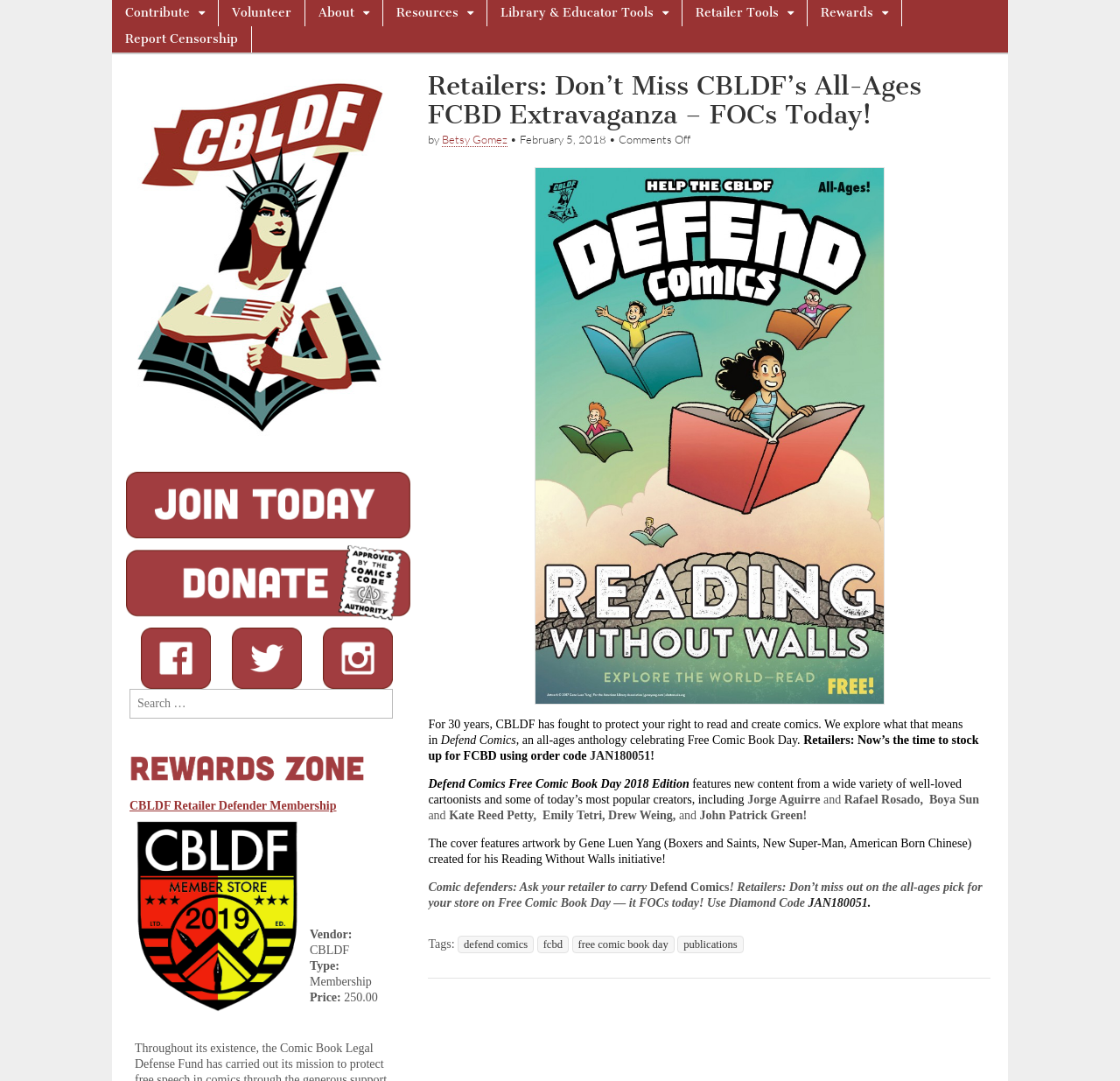Locate the bounding box coordinates of the element I should click to achieve the following instruction: "Search for something".

[0.116, 0.637, 0.351, 0.665]